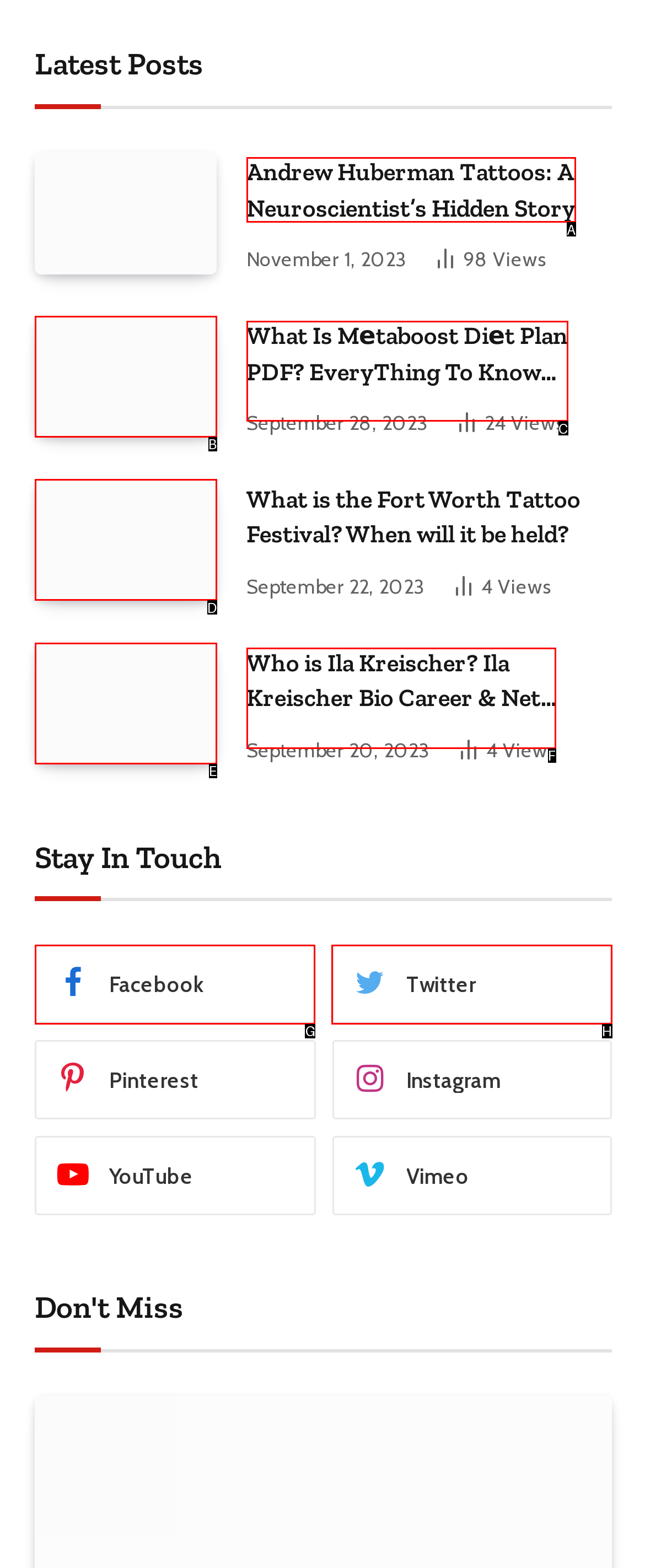Determine which option aligns with the description: Facebook. Provide the letter of the chosen option directly.

G